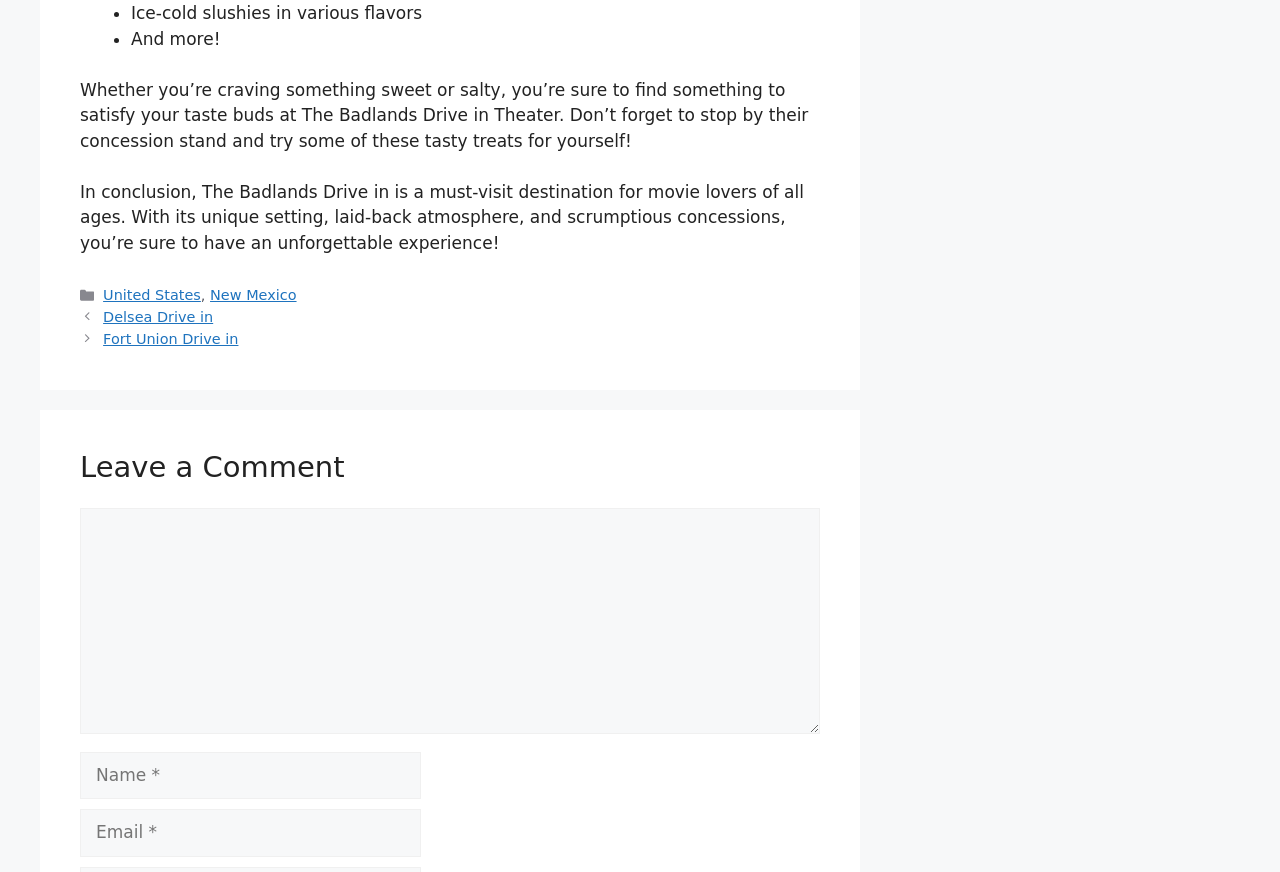What is the location of The Badlands Drive in Theater?
Answer the question with as much detail as possible.

The location can be determined by looking at the footer section where it says 'Categories' followed by links to 'United States' and 'New Mexico', indicating that the theater is located in New Mexico, United States.